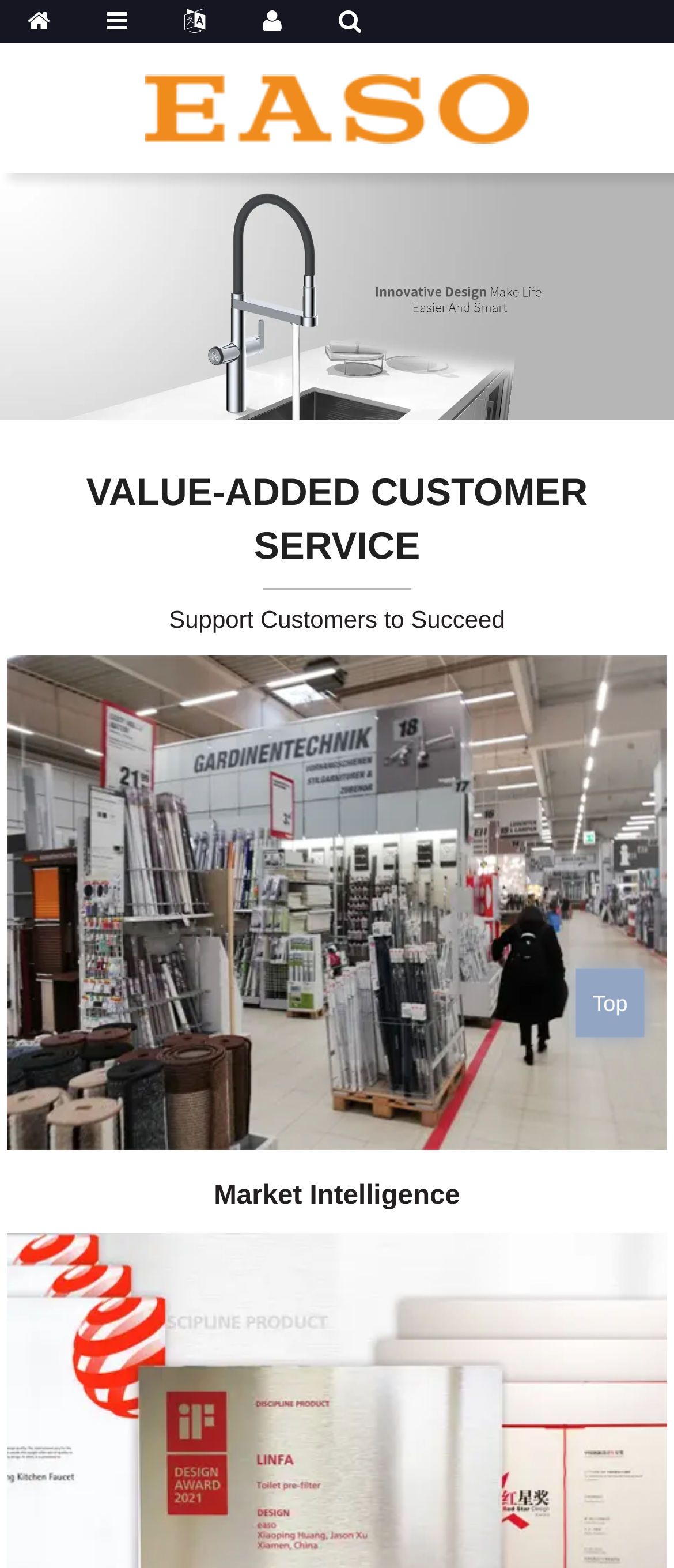How many links are in the webpage?
Using the visual information from the image, give a one-word or short-phrase answer.

5